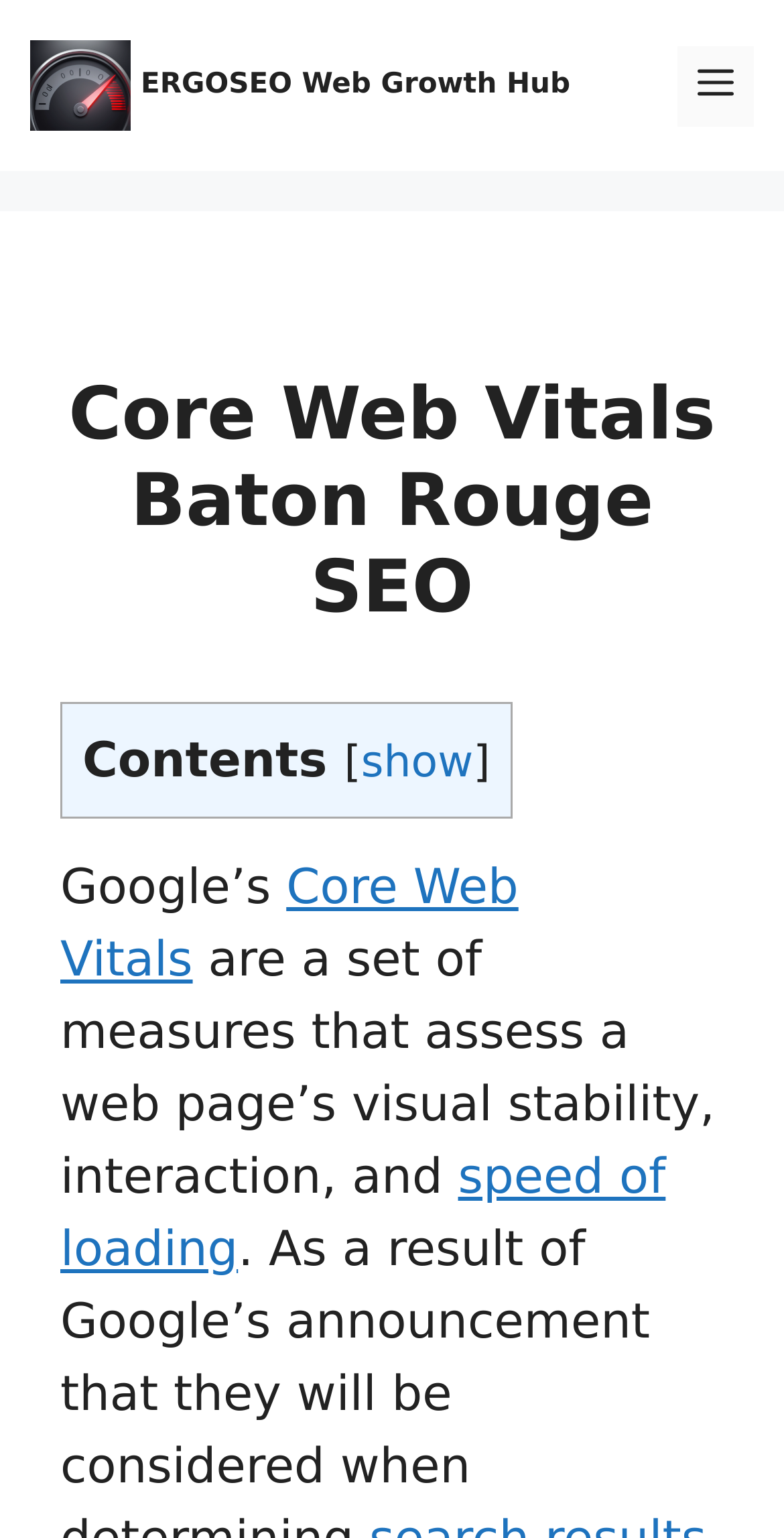Refer to the image and provide an in-depth answer to the question: 
What is the name of the company?

The company name can be found in the banner section at the top of the webpage, where it says 'ERGOSEO Web Growth Hub'.